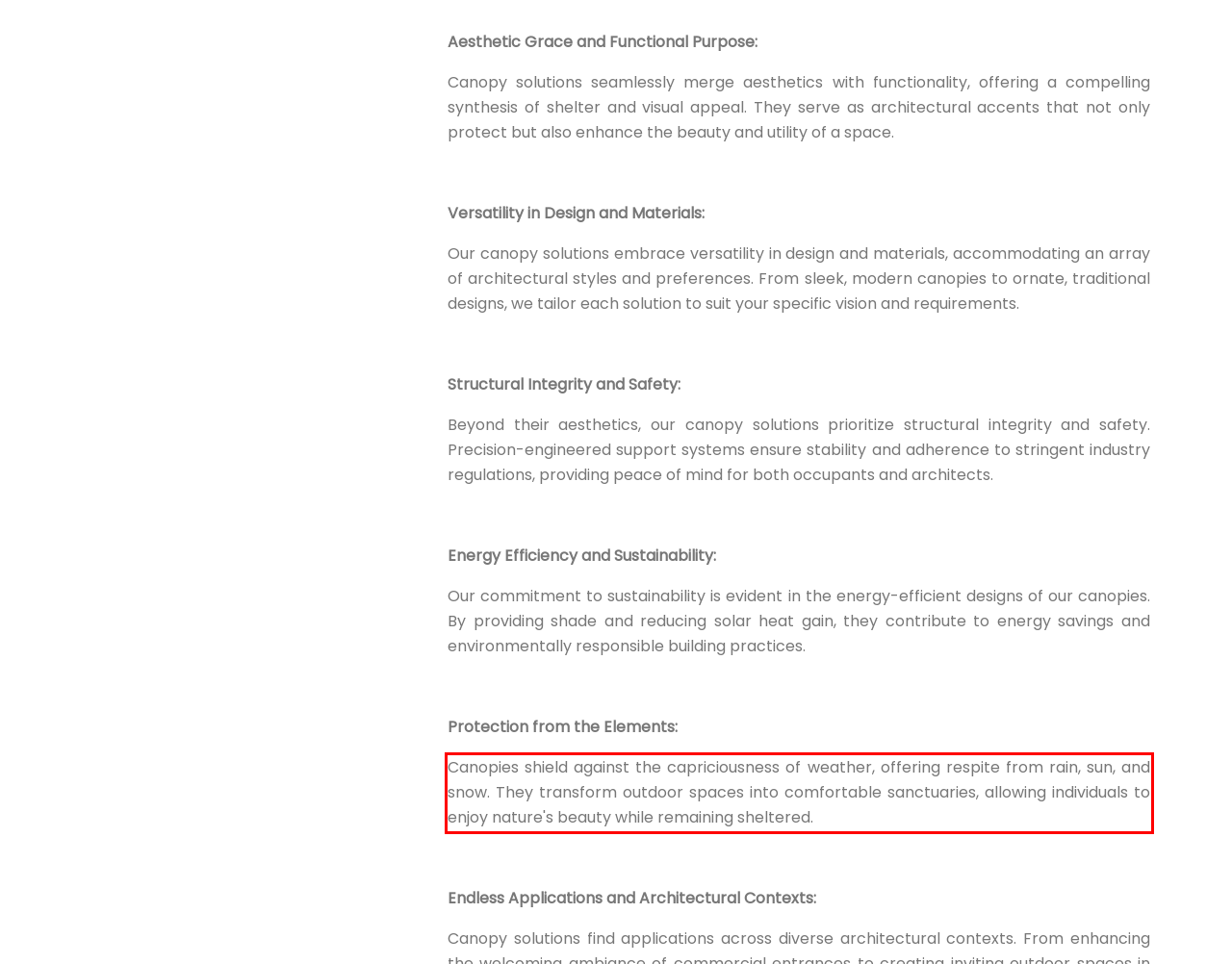Within the screenshot of the webpage, locate the red bounding box and use OCR to identify and provide the text content inside it.

Canopies shield against the capriciousness of weather, offering respite from rain, sun, and snow. They transform outdoor spaces into comfortable sanctuaries, allowing individuals to enjoy nature's beauty while remaining sheltered.